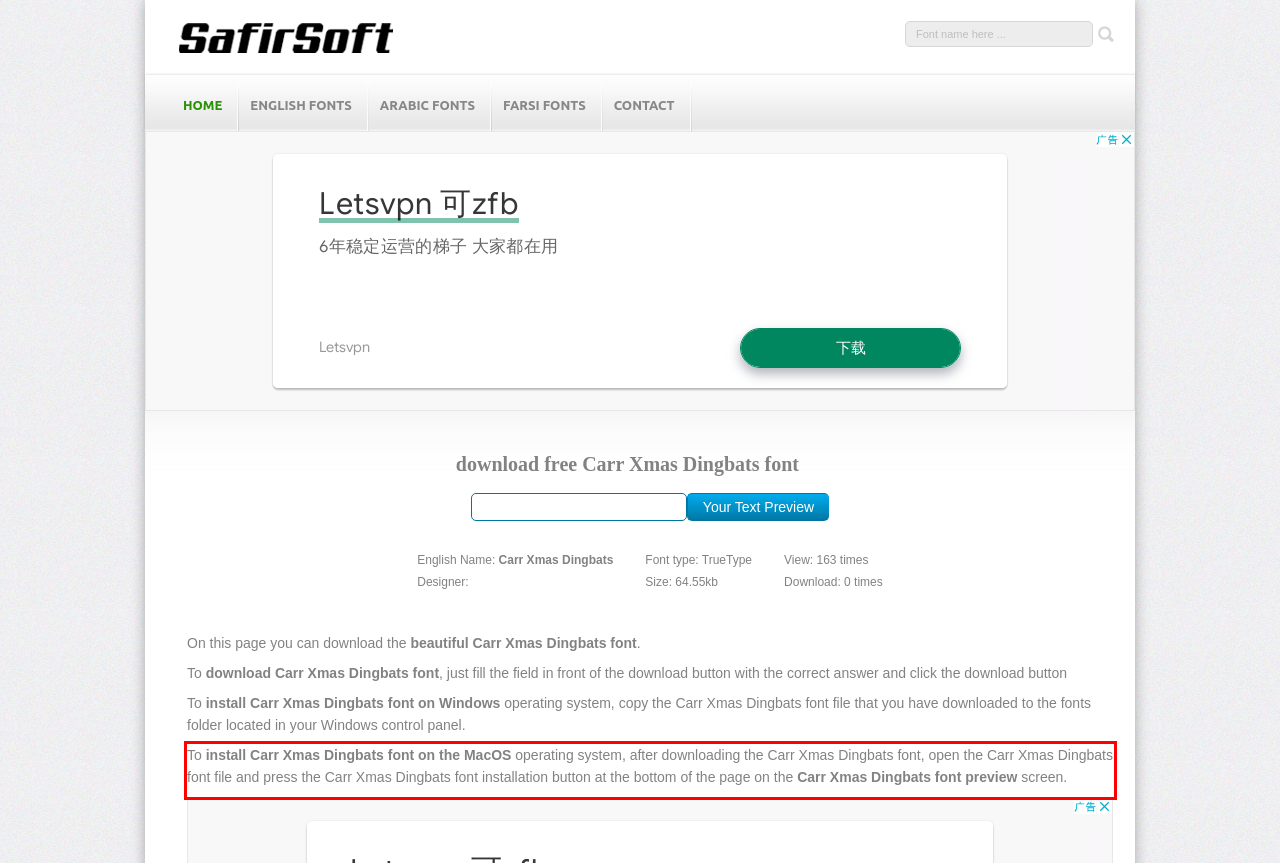Given a screenshot of a webpage with a red bounding box, please identify and retrieve the text inside the red rectangle.

To install Carr Xmas Dingbats font on the MacOS operating system, after downloading the Carr Xmas Dingbats font, open the Carr Xmas Dingbats font file and press the Carr Xmas Dingbats font installation button at the bottom of the page on the Carr Xmas Dingbats font preview screen.